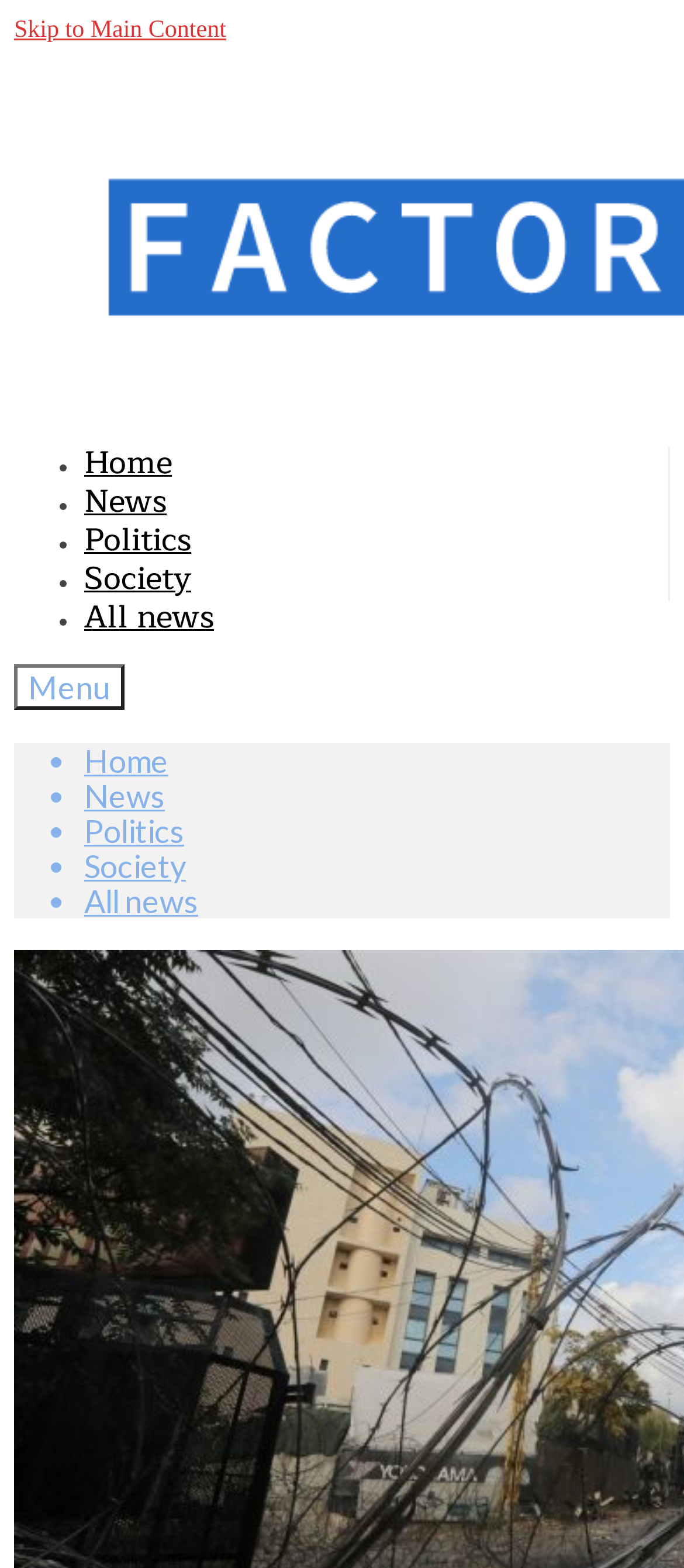Locate the bounding box coordinates of the area to click to fulfill this instruction: "Go to factorsways". The bounding box should be presented as four float numbers between 0 and 1, in the order [left, top, right, bottom].

[0.021, 0.065, 0.979, 0.235]